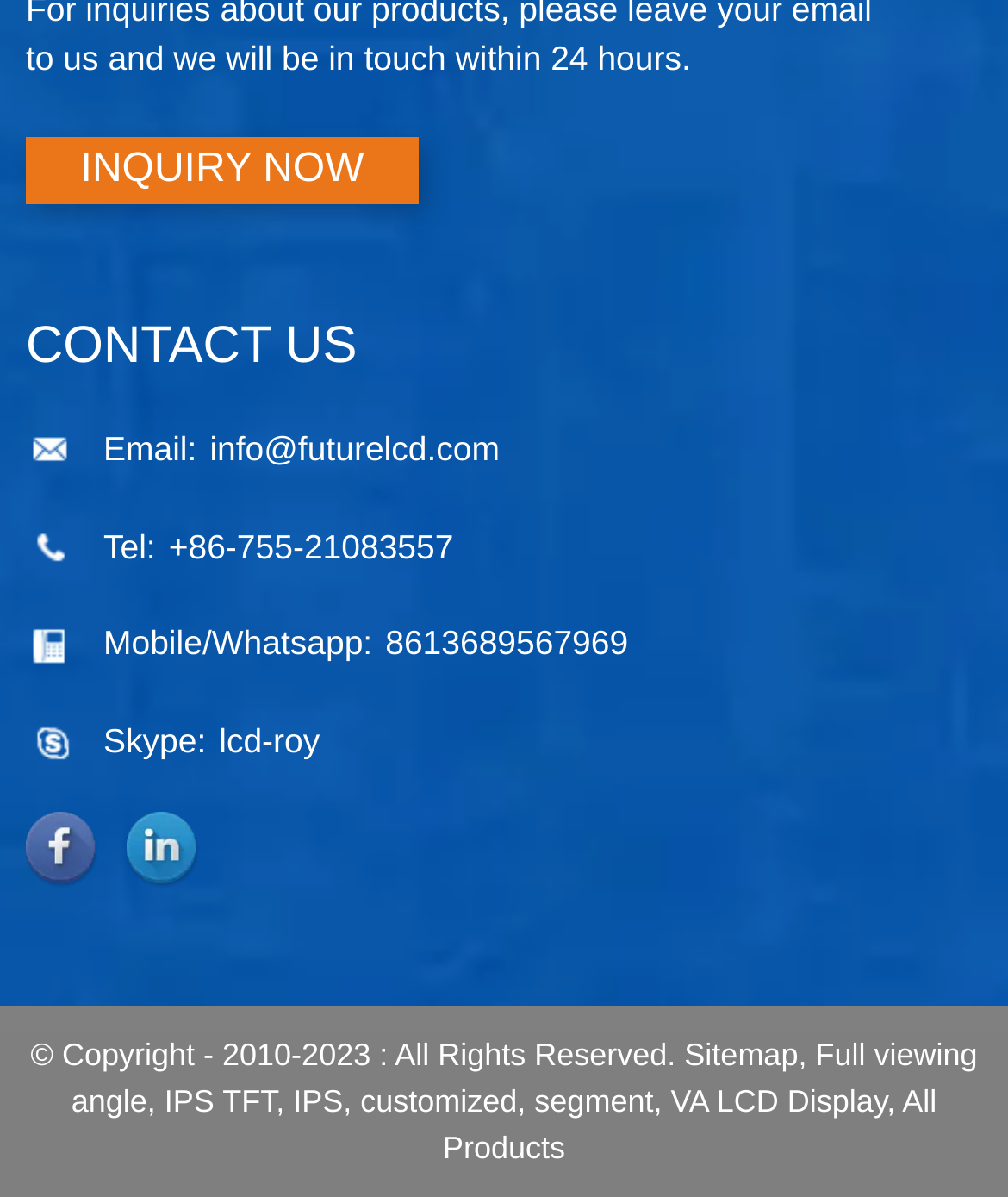Answer the question with a brief word or phrase:
What are the types of LCD displays mentioned on the webpage?

IPS TFT, VA LCD Display